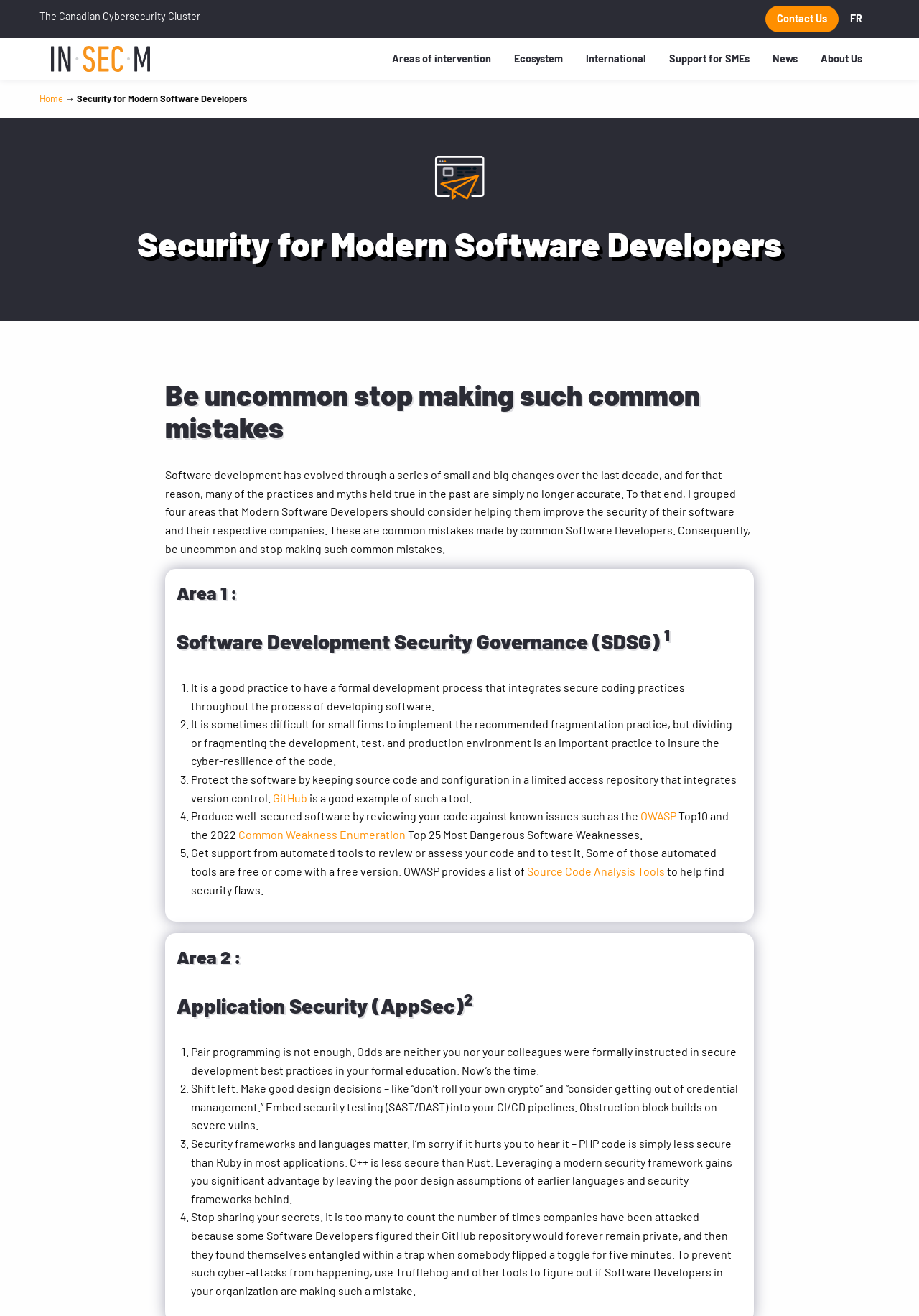Using the format (top-left x, top-left y, bottom-right x, bottom-right y), provide the bounding box coordinates for the described UI element. All values should be floating point numbers between 0 and 1: About Us

[0.88, 0.035, 0.951, 0.055]